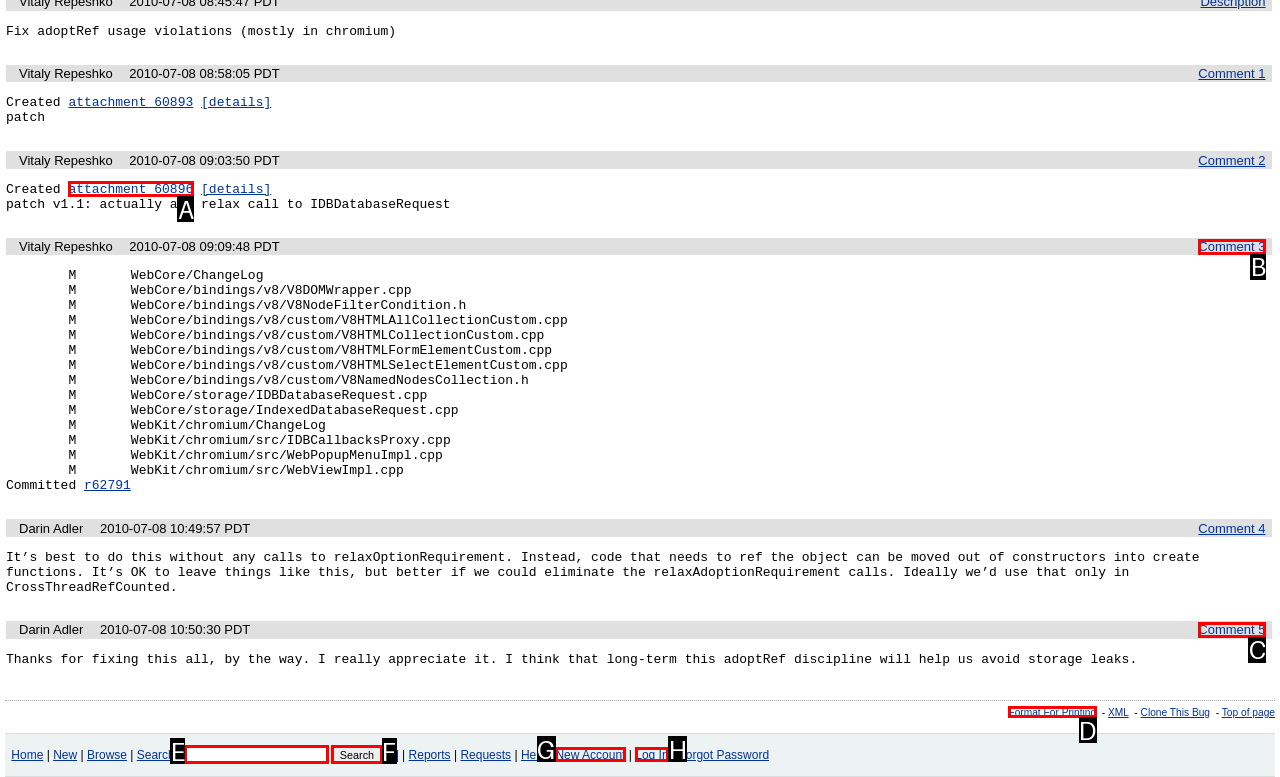From the options provided, determine which HTML element best fits the description: attachment 60896. Answer with the correct letter.

A